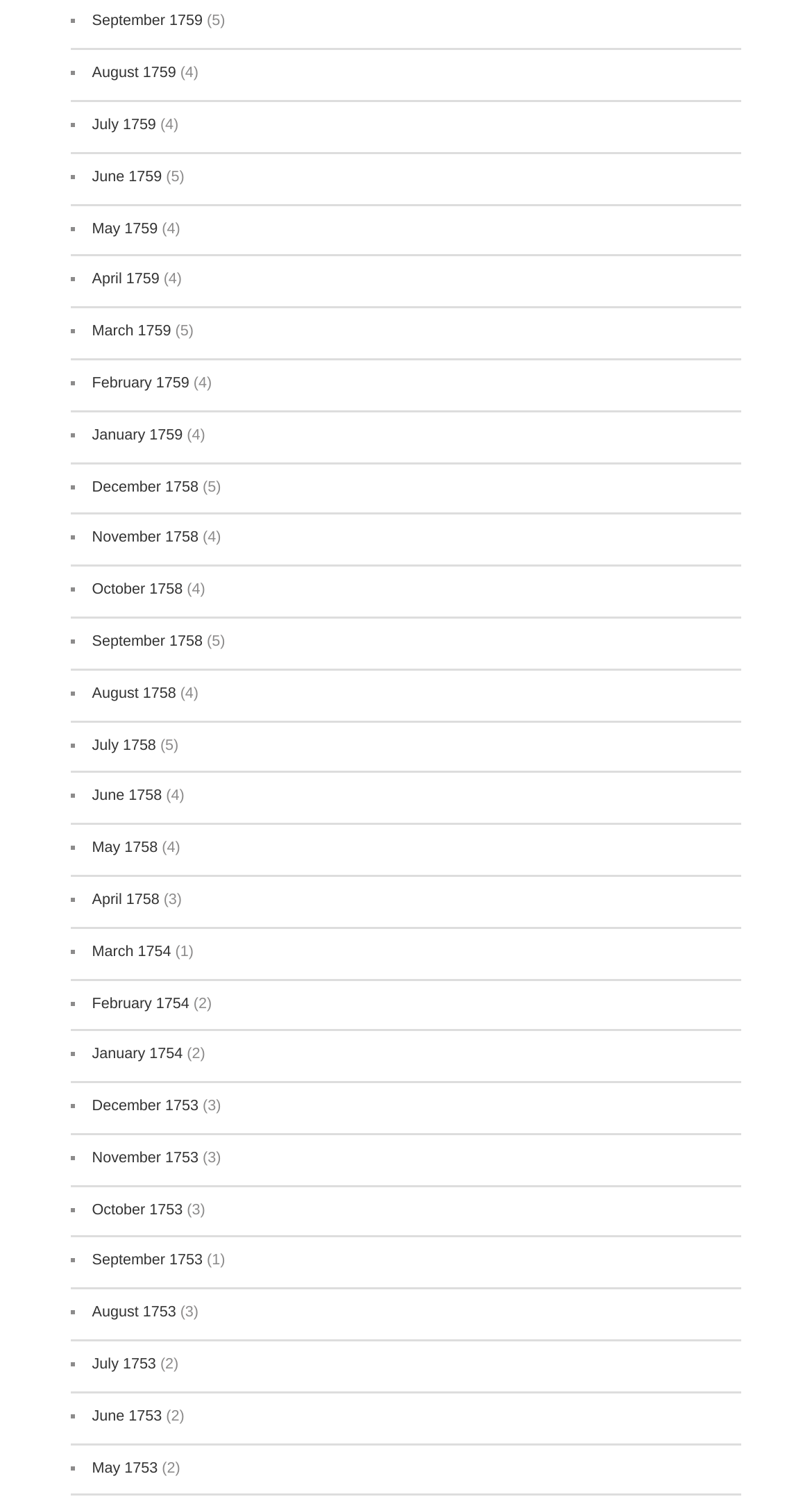Give a one-word or phrase response to the following question: Are the months listed in chronological order?

Yes